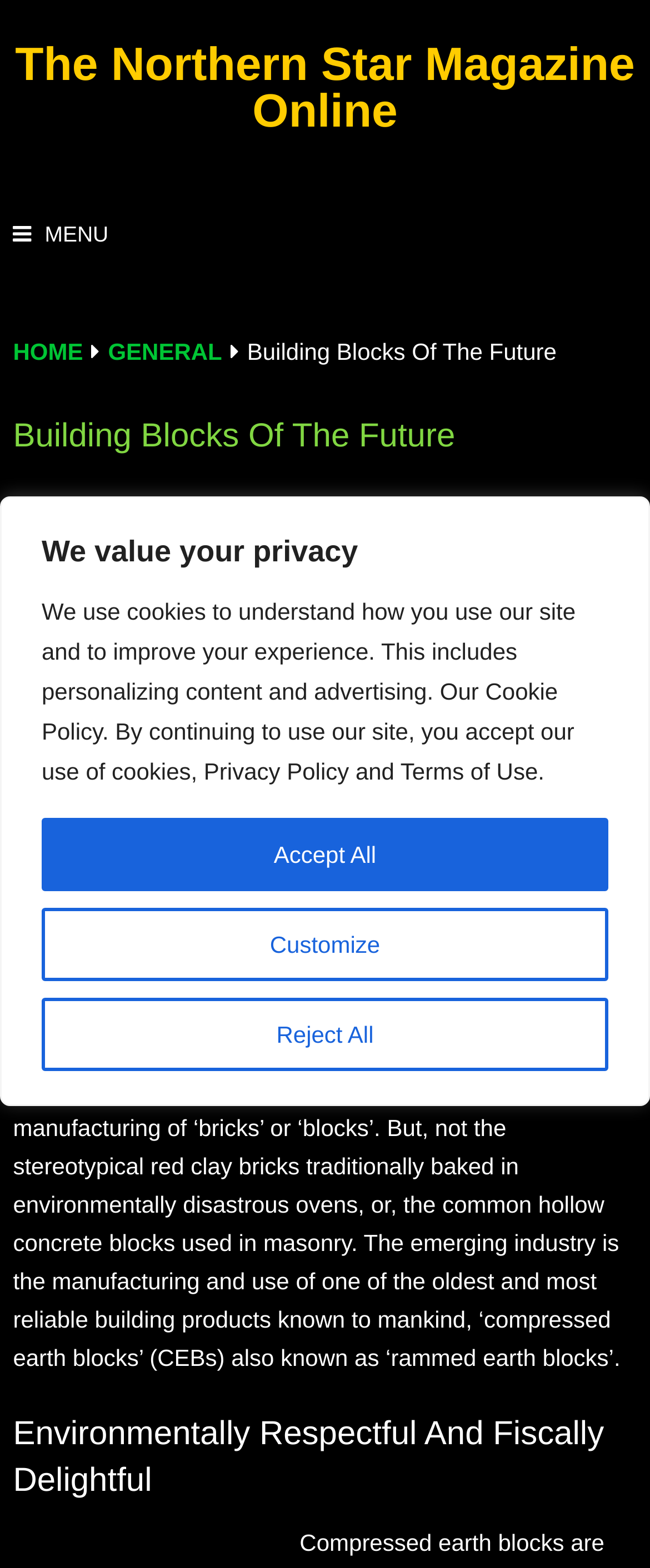Provide the bounding box coordinates, formatted as (top-left x, top-left y, bottom-right x, bottom-right y), with all values being floating point numbers between 0 and 1. Identify the bounding box of the UI element that matches the description: Accept All

[0.064, 0.522, 0.936, 0.568]